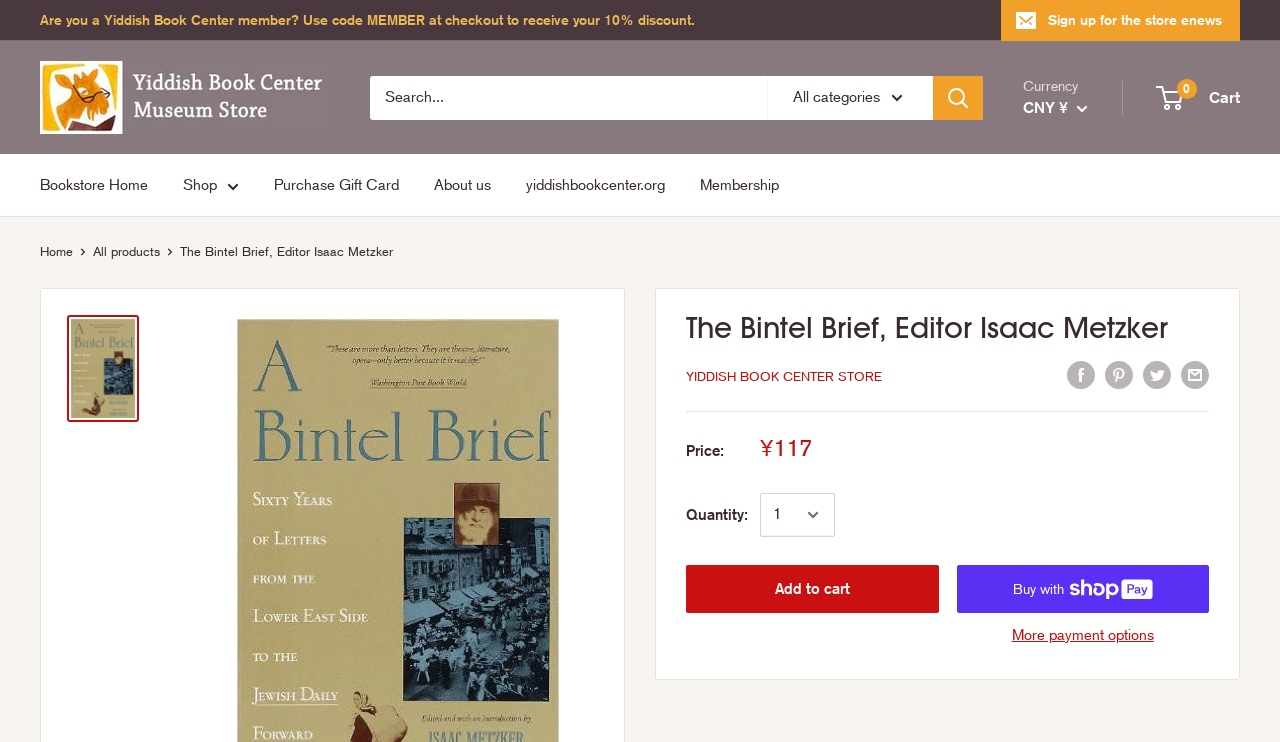What is the name of the store?
Answer the question with a thorough and detailed explanation.

I found the answer by looking at the top navigation section, where it says 'Yiddish Book Center Store'. This is the name of the store.